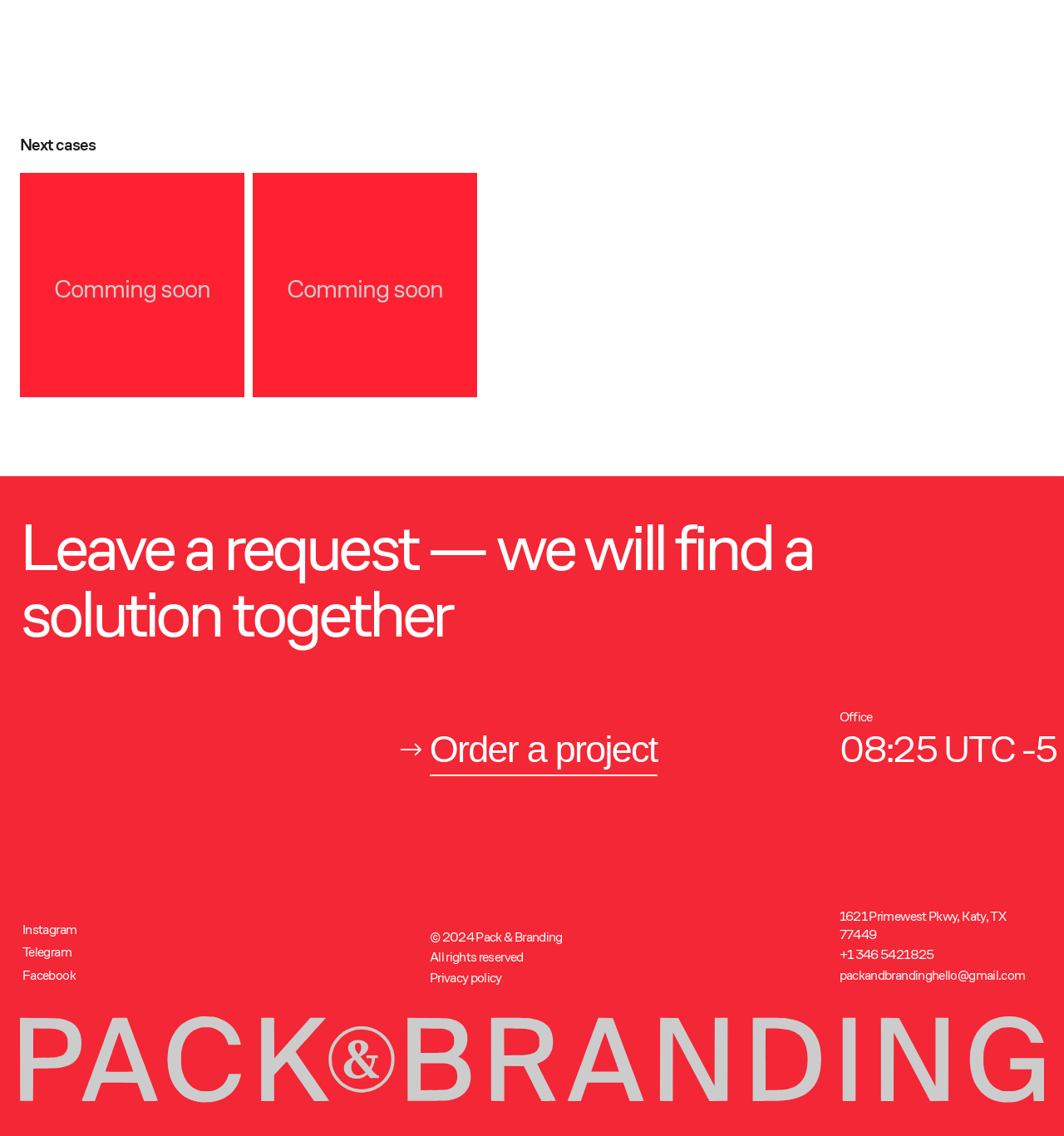Indicate the bounding box coordinates of the clickable region to achieve the following instruction: "Click on the '+1 346 5421825' link."

[0.789, 0.833, 0.878, 0.851]